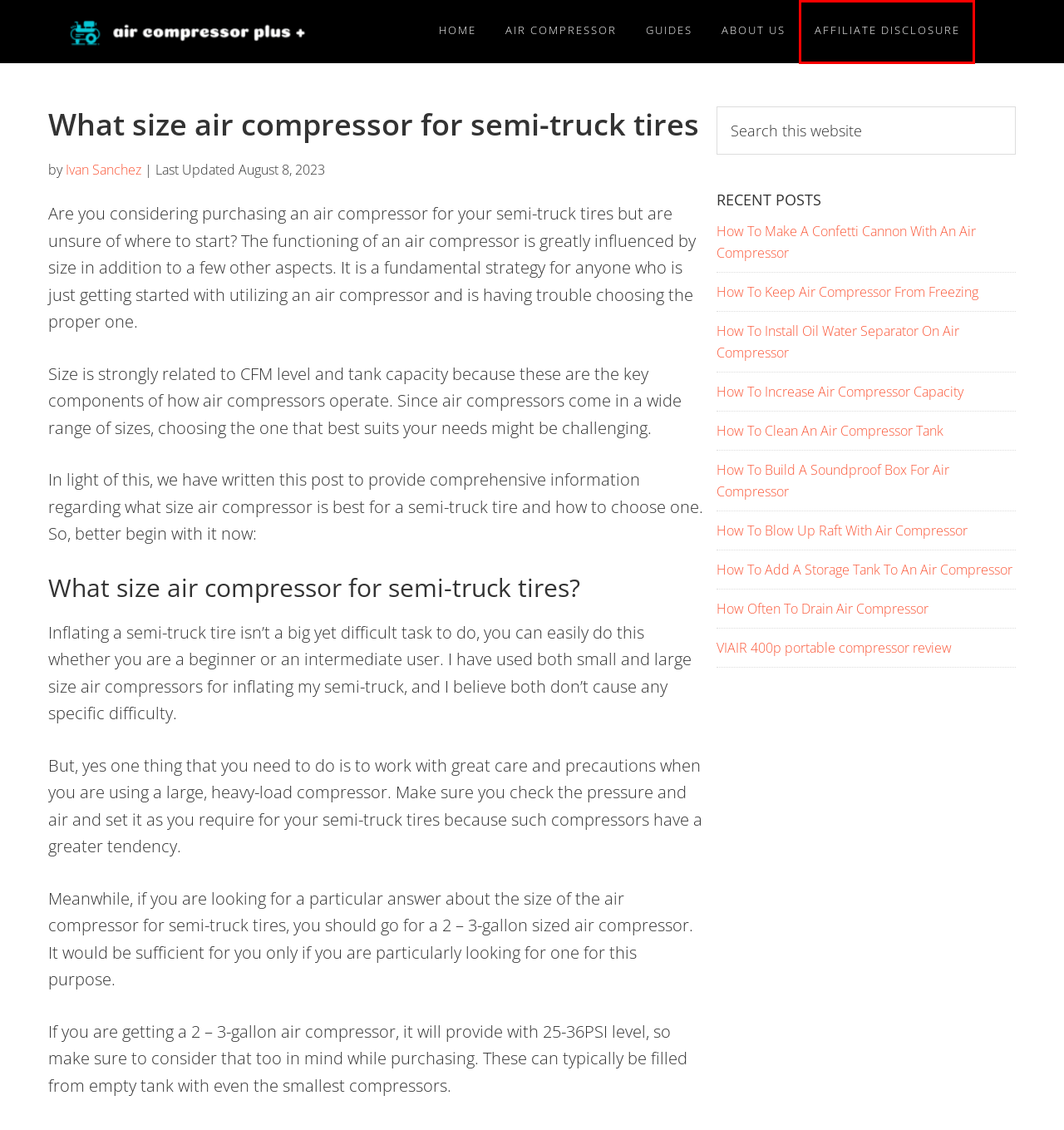Look at the given screenshot of a webpage with a red rectangle bounding box around a UI element. Pick the description that best matches the new webpage after clicking the element highlighted. The descriptions are:
A. How To Build A Soundproof Box For Air Compressor
B. Affiliate Disclosure - Air Compressor Plus
C. How Often To Drain Air Compressor
D. About Us - Air Compressor Plus
E. How To Clean An Air Compressor Tank
F. Ivan Sanchez, Author at Air Compressor Plus
G. VIAIR 400p portable compressor review
H. Air Compressor Archives - Air Compressor Plus

B